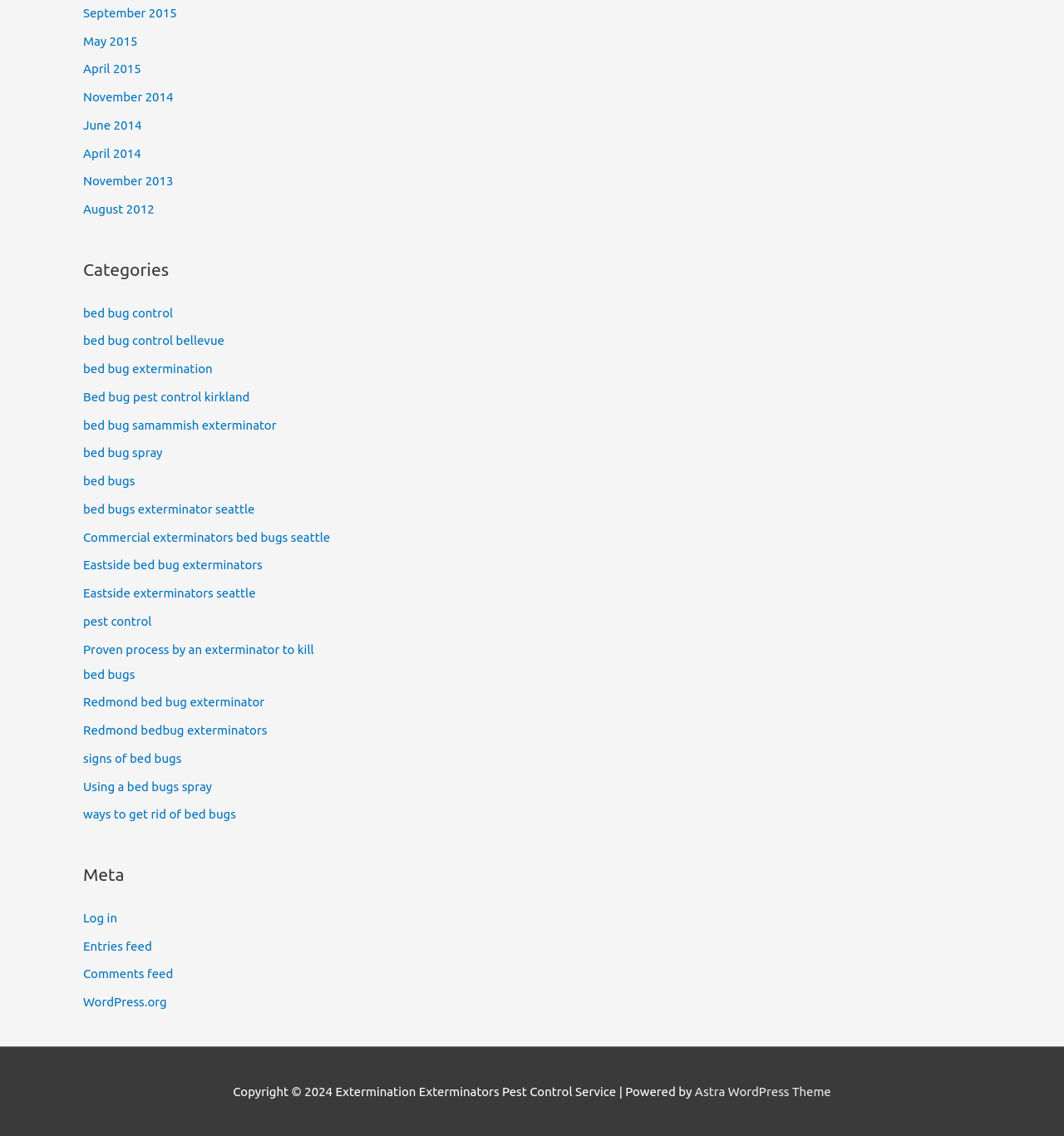Please determine the bounding box coordinates of the clickable area required to carry out the following instruction: "Log in to the website". The coordinates must be four float numbers between 0 and 1, represented as [left, top, right, bottom].

[0.078, 0.802, 0.11, 0.814]